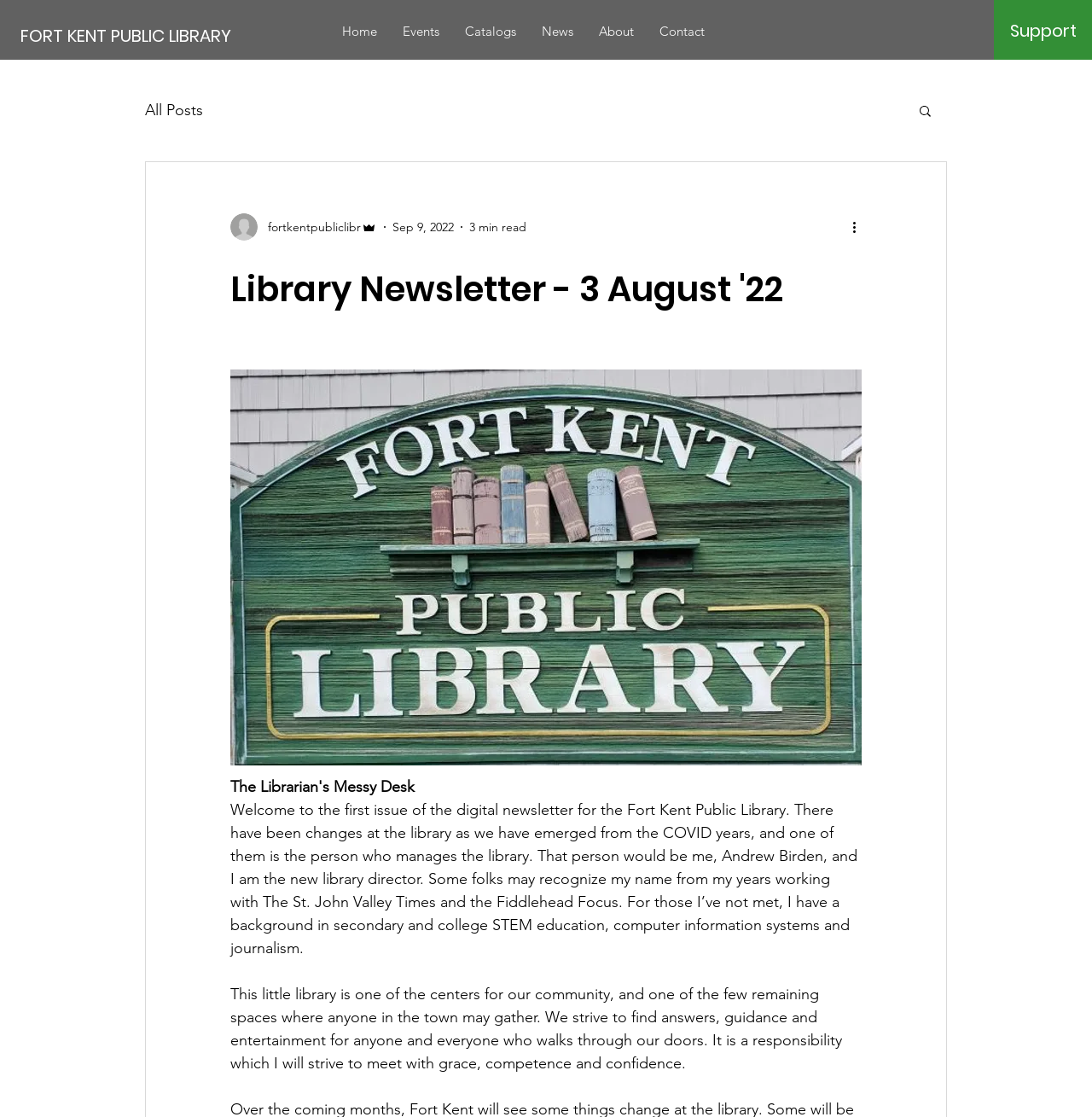Locate the coordinates of the bounding box for the clickable region that fulfills this instruction: "Go to the home page".

[0.301, 0.013, 0.357, 0.044]